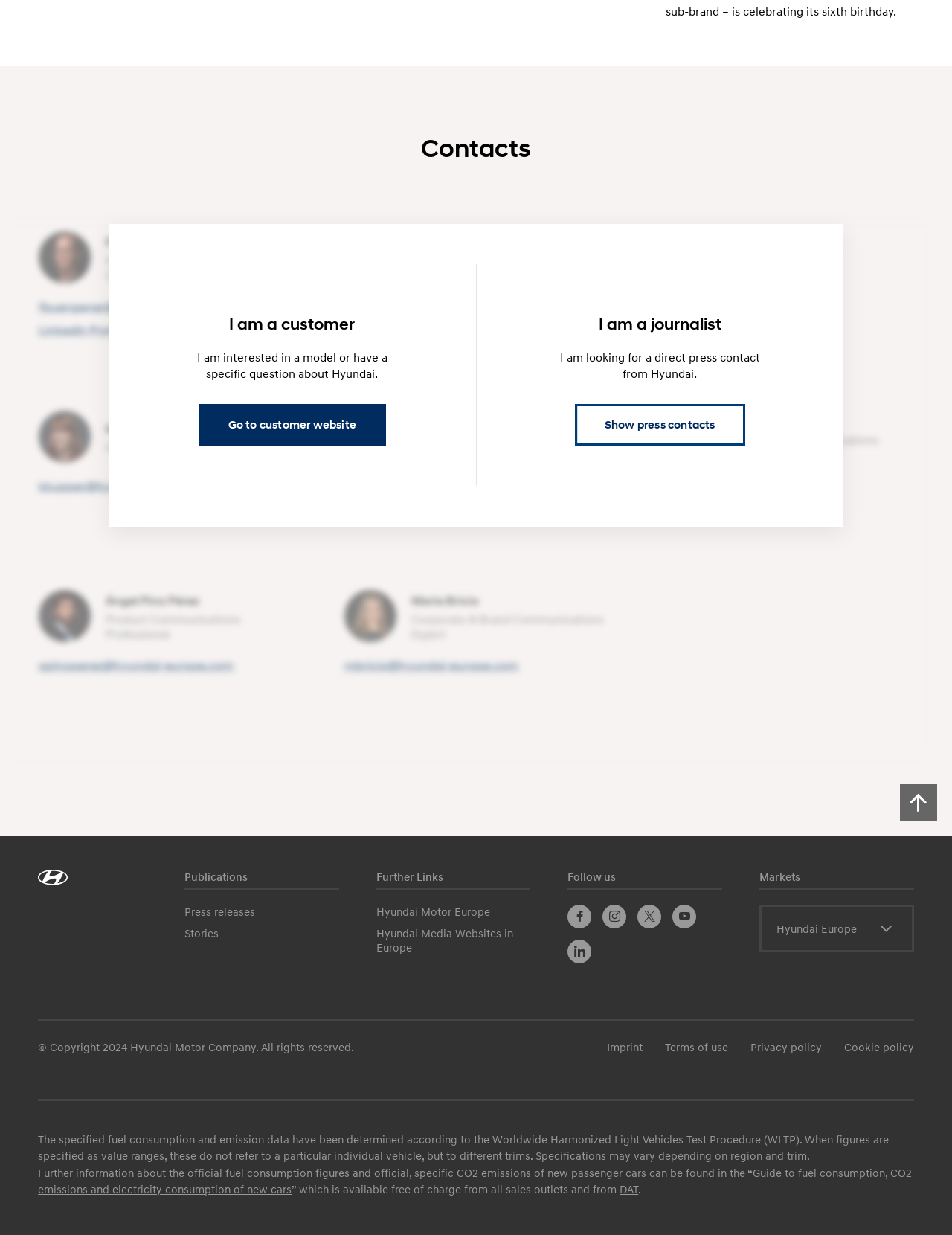Please reply to the following question with a single word or a short phrase:
What is the name of the first person listed?

Florian Büngener